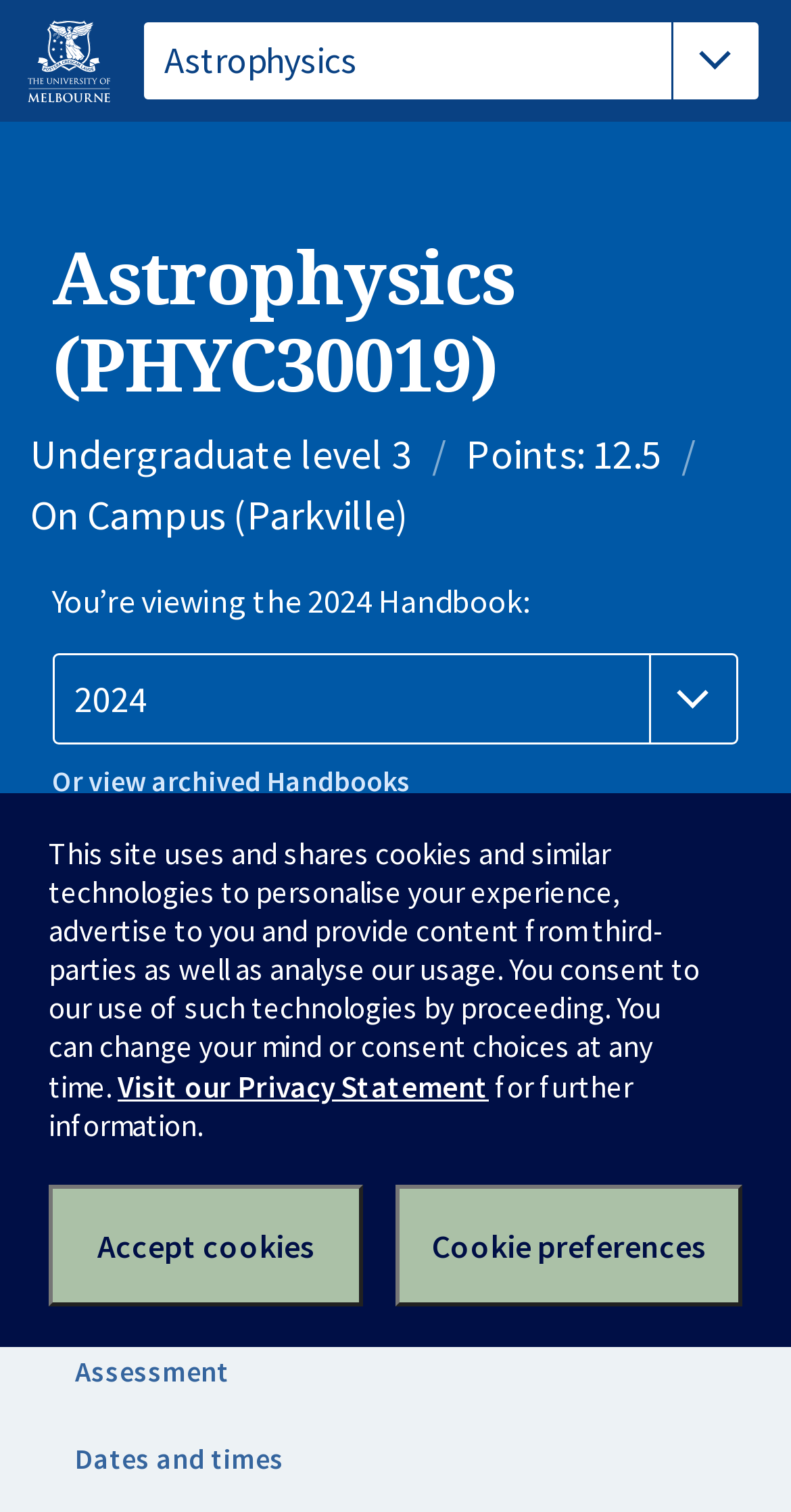What is the location of the Astrophysics subject?
Please respond to the question with a detailed and well-explained answer.

I found the answer by examining the header section of the webpage, where I saw a static text element with the description 'On Campus (Parkville)'. This text is located near the heading 'Astrophysics (PHYC30019)', which suggests that it is describing the location of the subject.